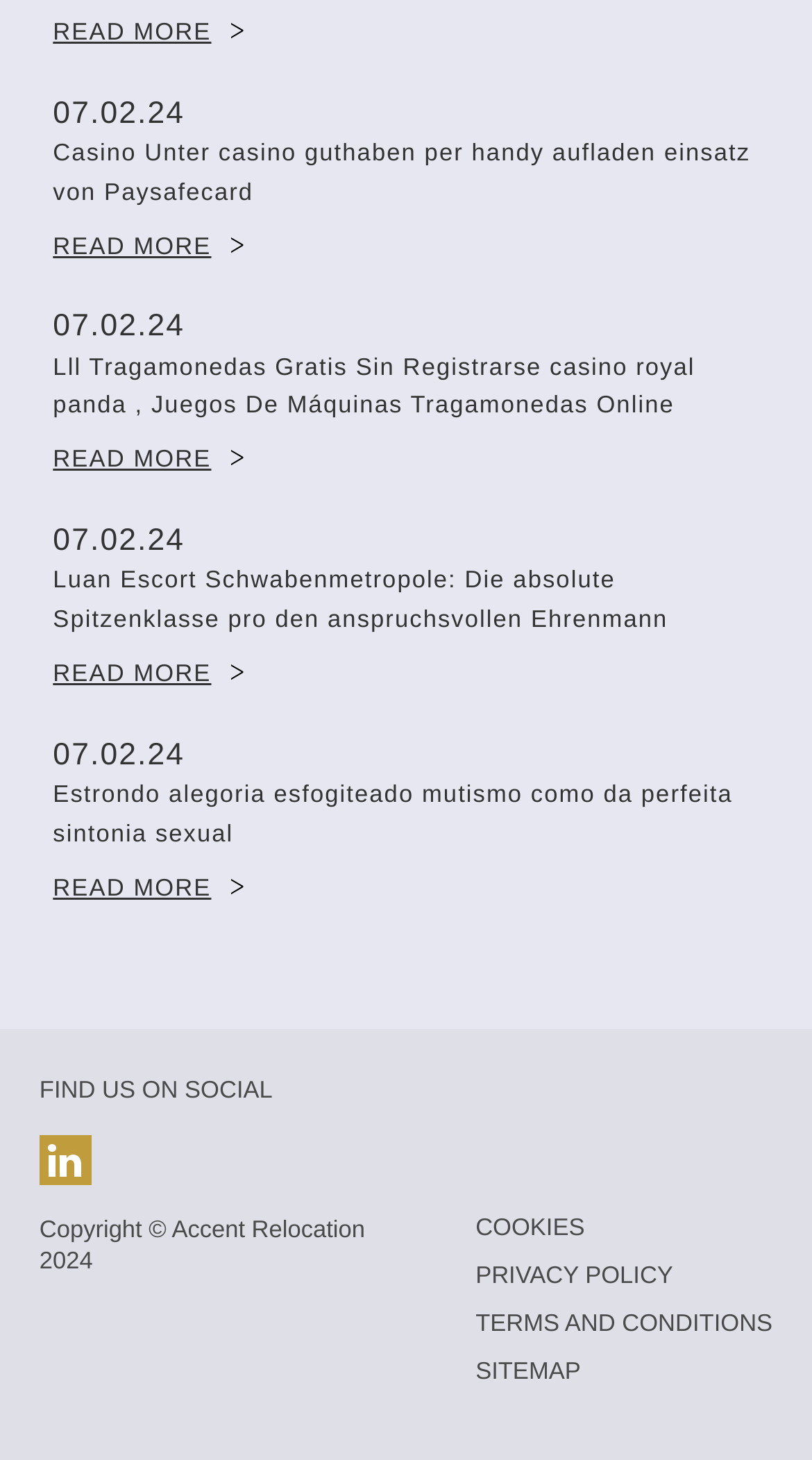Locate the bounding box coordinates of the area you need to click to fulfill this instruction: 'Find us on social media'. The coordinates must be in the form of four float numbers ranging from 0 to 1: [left, top, right, bottom].

[0.049, 0.739, 0.336, 0.756]